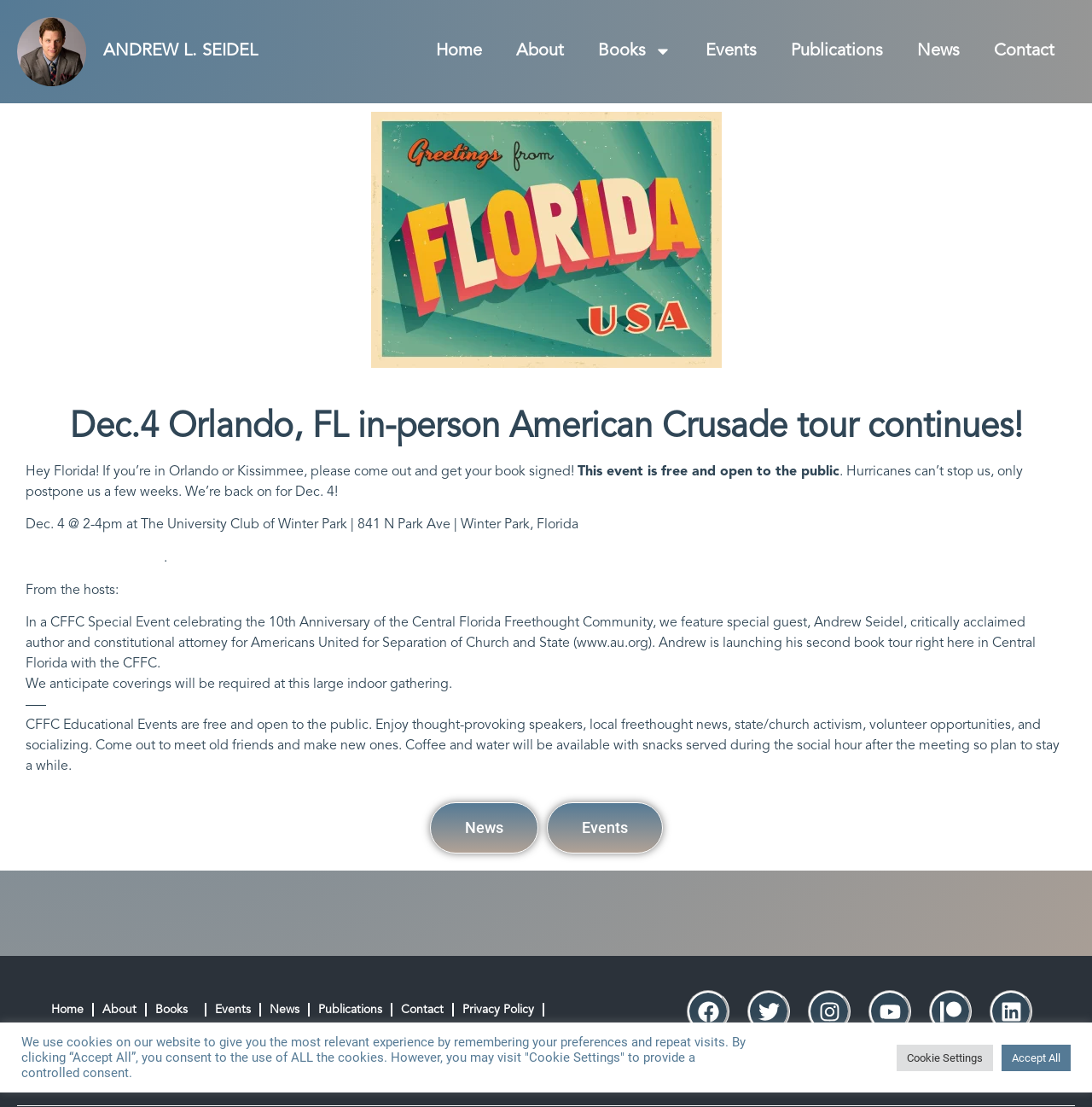Identify the bounding box coordinates of the element that should be clicked to fulfill this task: "View more details about the event". The coordinates should be provided as four float numbers between 0 and 1, i.e., [left, top, right, bottom].

[0.023, 0.498, 0.15, 0.51]